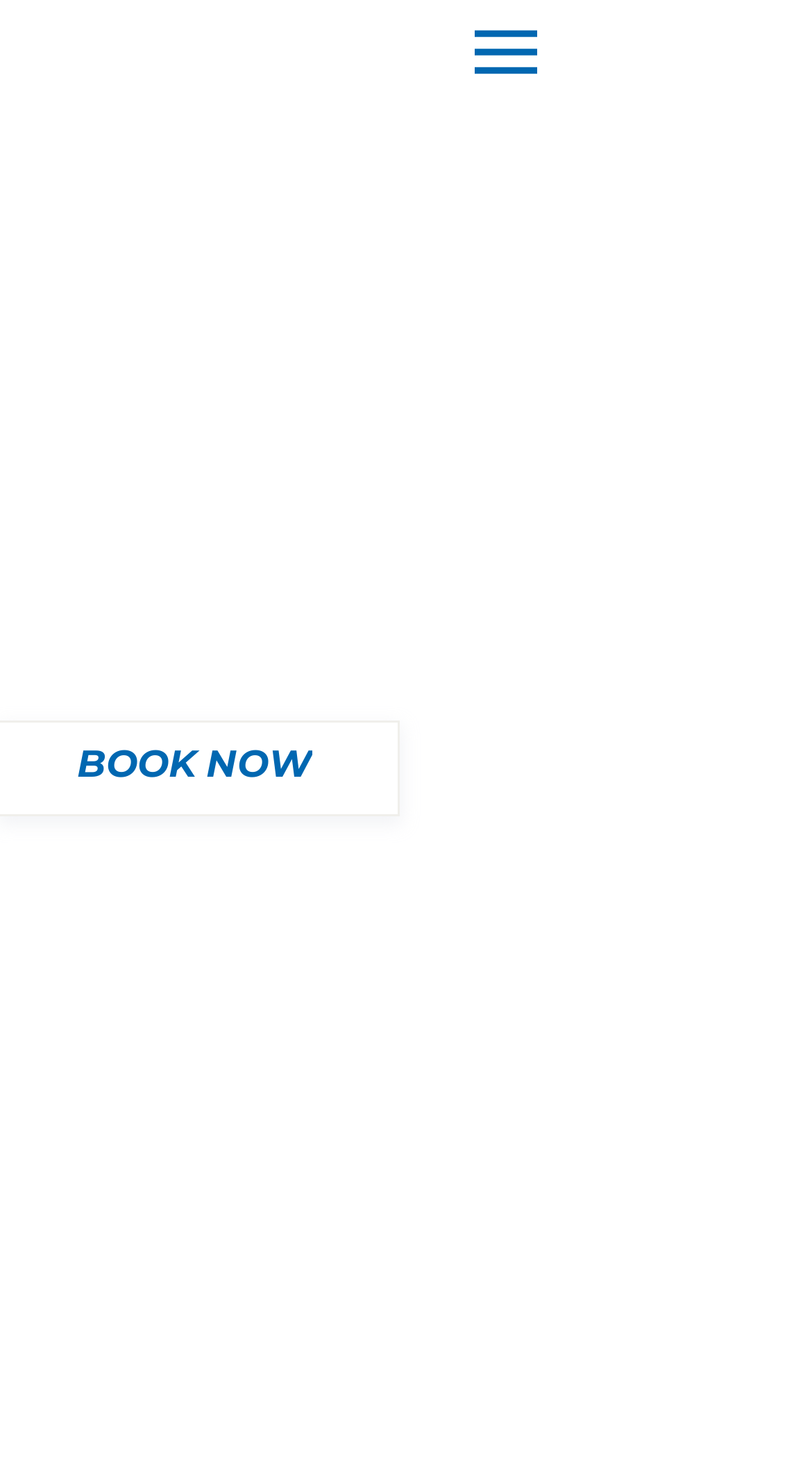Generate a comprehensive description of the contents of the webpage.

The webpage is an invitation to participate in the 2025 Voices in the Hall event at Carnegie Hall, titled "The Compassion of Christ: A Journey of Justice, Hope, and Peace". 

At the top of the page, there is a link and a button side by side. Below them, there are three buttons labeled "NEXT TOUR", "ALL TOURS", and "PREVIOUS TOUR", which are aligned horizontally. 

To the right of these buttons, there is an image, "Untitled design (5).png", which takes up most of the width of the page. 

Below the image, there are three headings, "February 14 - 17, 2025", "New York City", and "2025 Voices in the Hall", which are stacked vertically. 

Following the headings, there is a paragraph of text that describes the event, led by Catholic Artistic Director, and lists the names of the liturgical artists involved, including Stephen Petrunak, Curtis Stephan, Janèt Sullivan Whitaker, Jesse Manisbusan, and others. 

Below the paragraph, there is another section of text that describes the Voices In The Hall choir and invites the reader to "Hear more from our headliners" with a link labeled "HERE". 

At the very bottom of the page, there is a heading "INCLUSIONS". 

There are also two "BOOK NOW" links, one at the top left and another at the top right of the page.